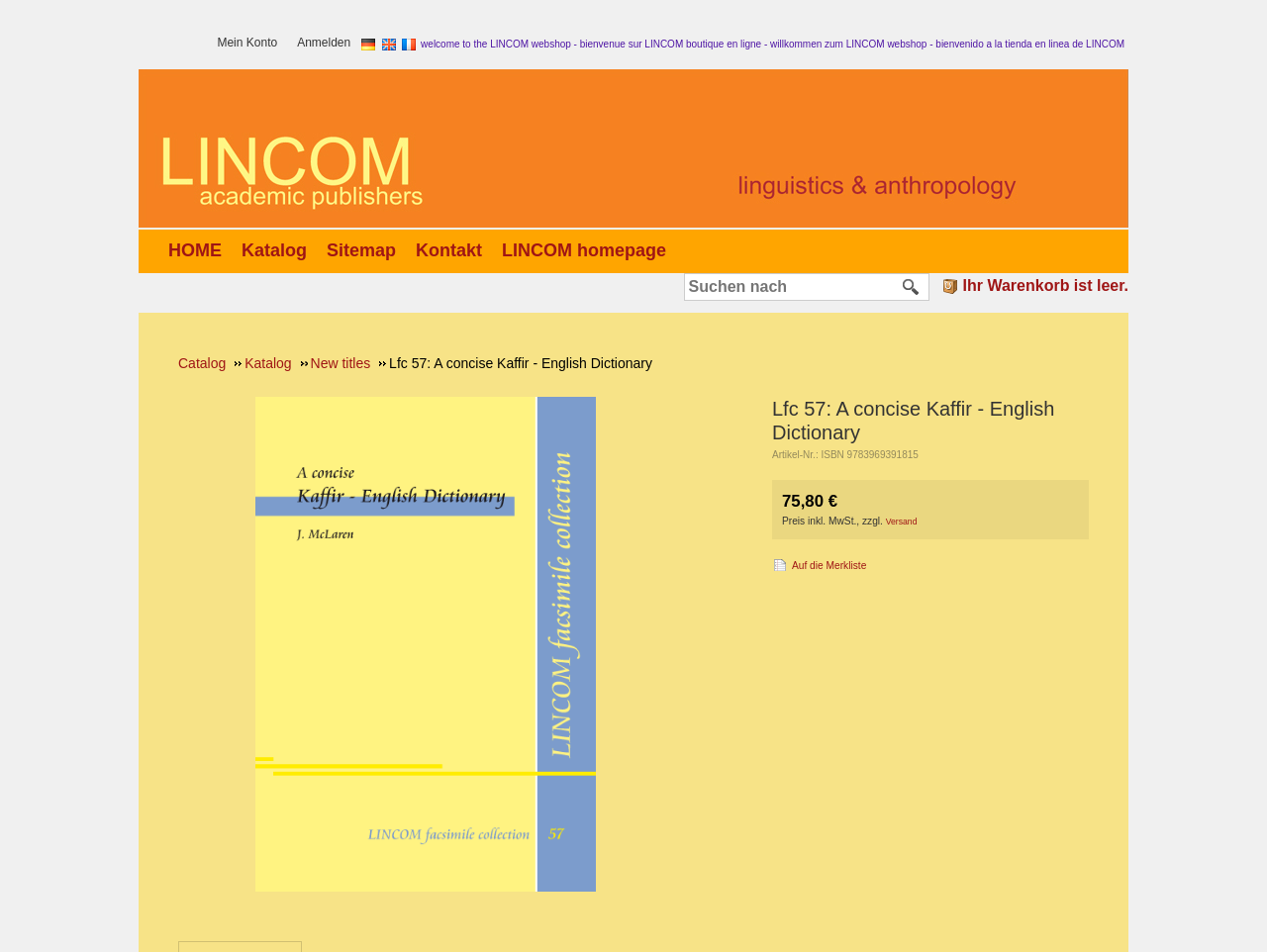Please specify the bounding box coordinates for the clickable region that will help you carry out the instruction: "search for a product".

[0.54, 0.288, 0.731, 0.315]